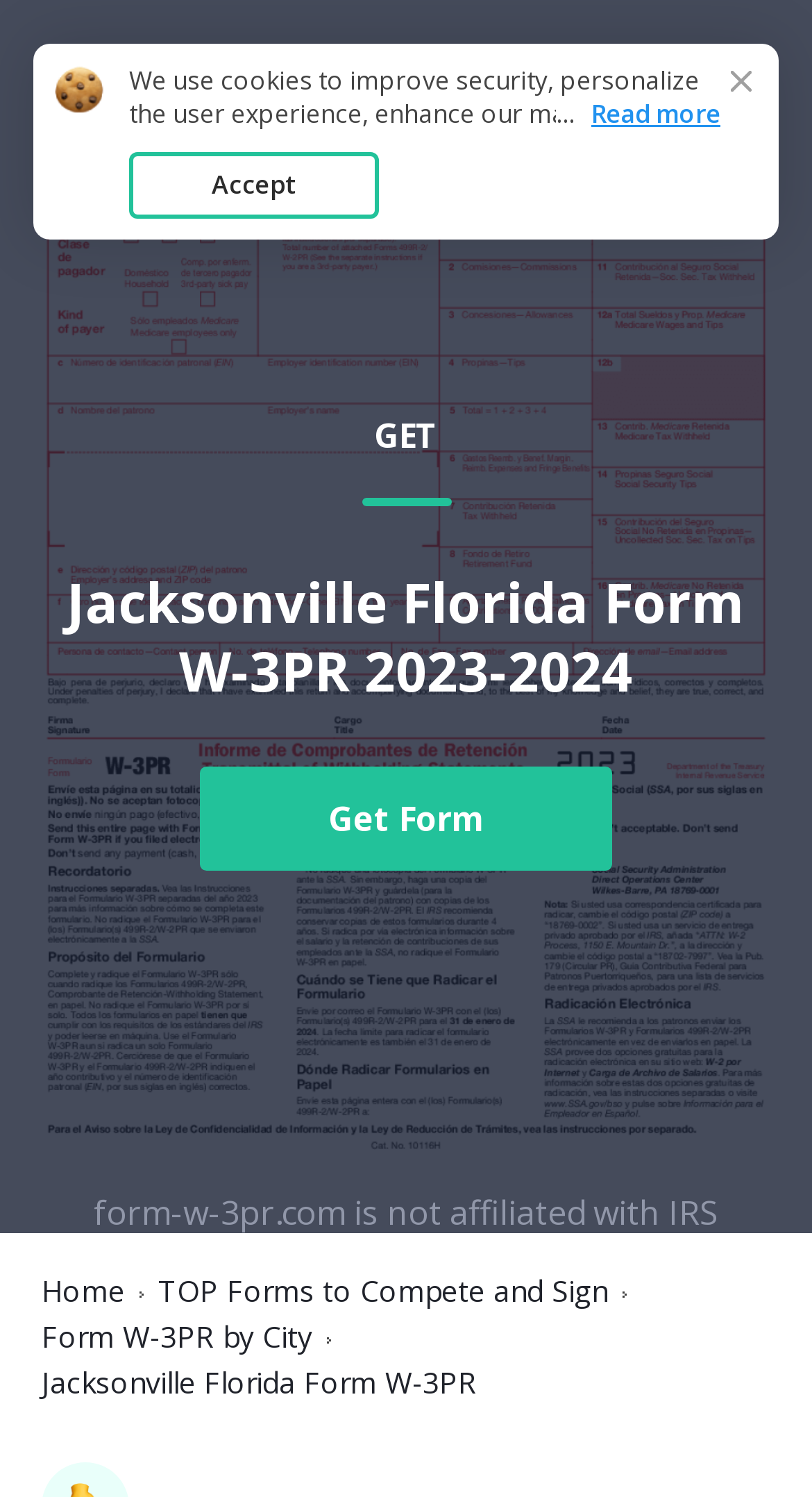Using the webpage screenshot, locate the HTML element that fits the following description and provide its bounding box: "Intellectual property law".

None